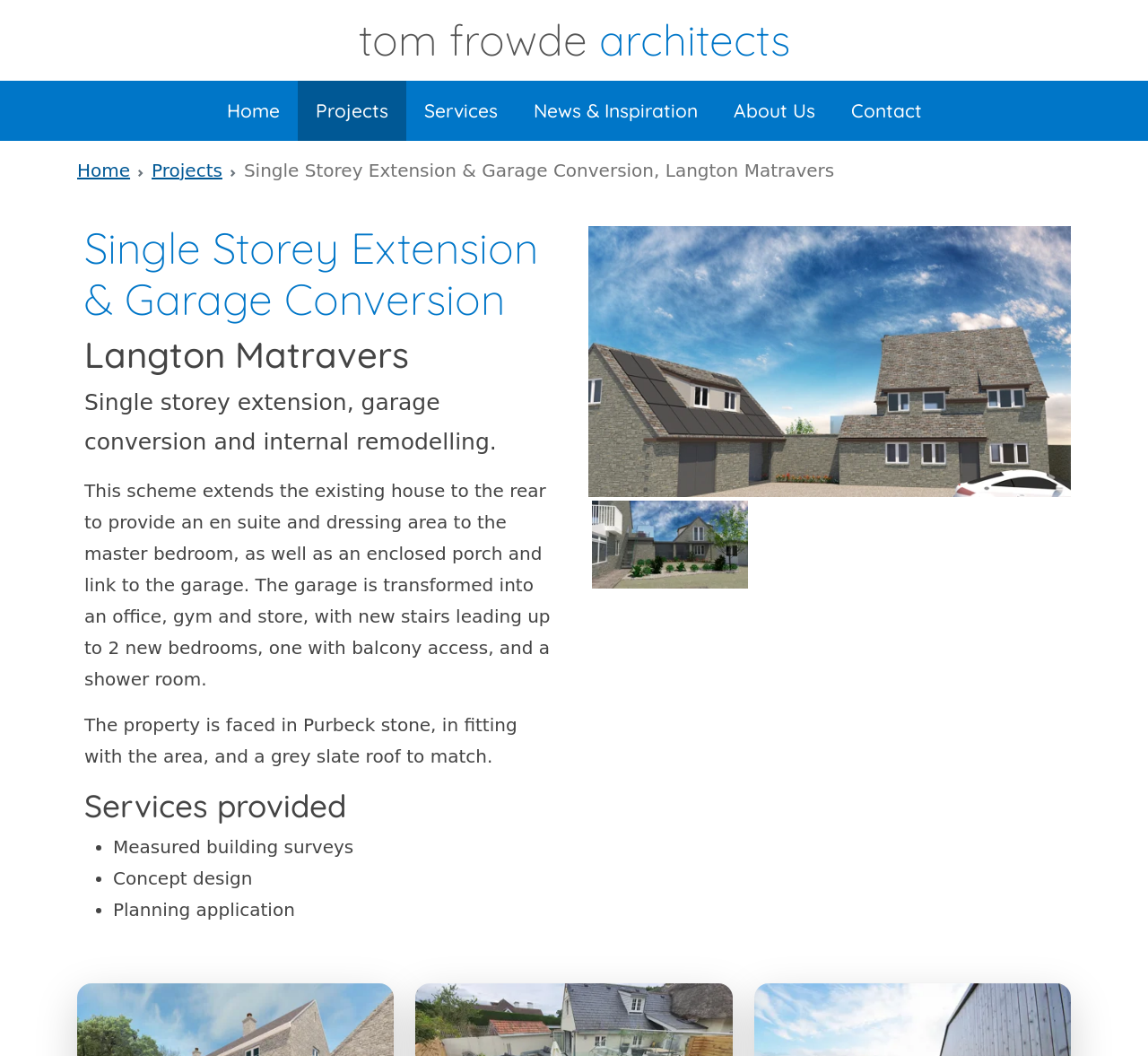Identify the title of the webpage and provide its text content.

Single Storey Extension & Garage Conversion